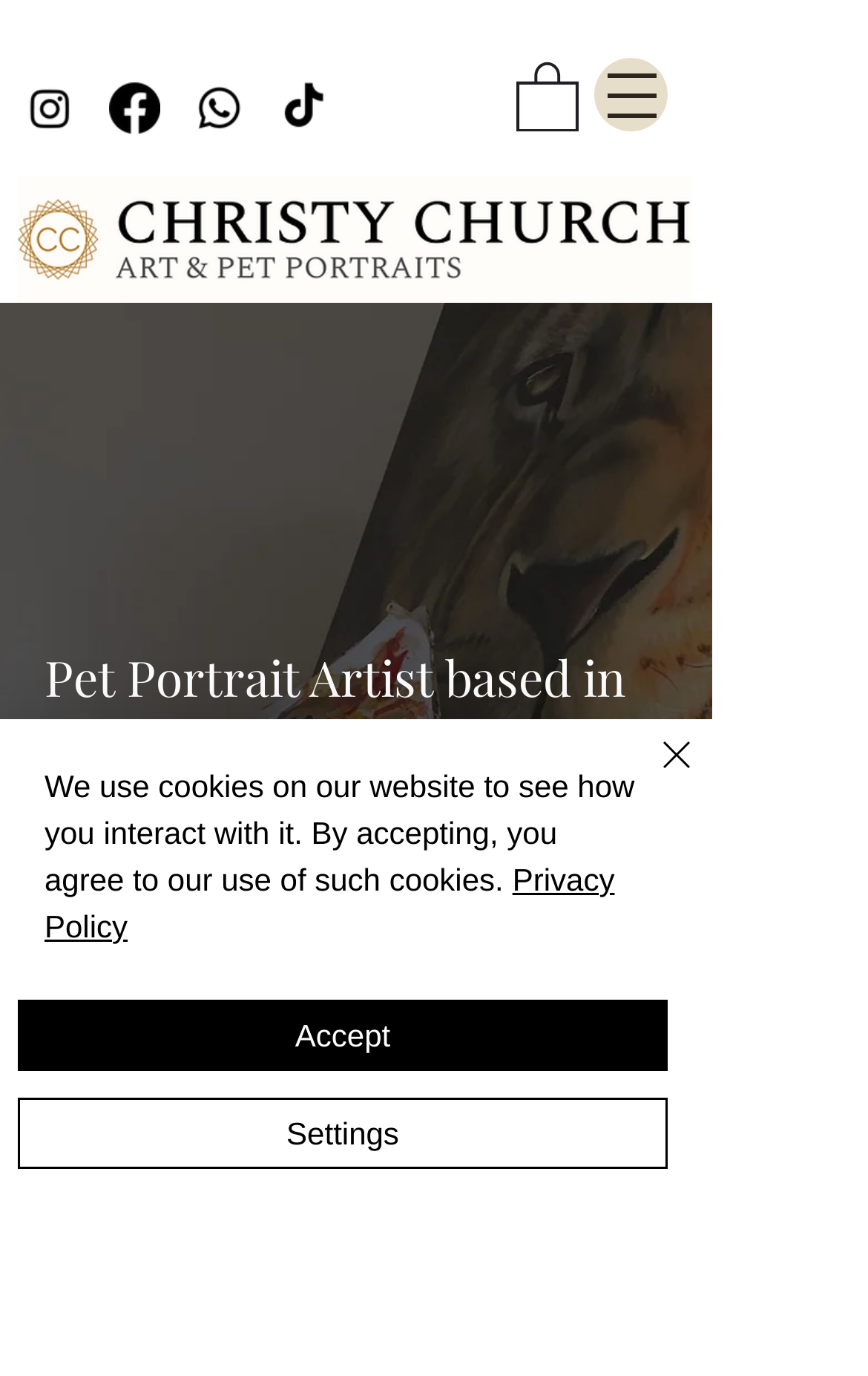Find the bounding box coordinates for the HTML element described as: "aria-label="Open navigation menu"". The coordinates should consist of four float values between 0 and 1, i.e., [left, top, right, bottom].

[0.685, 0.042, 0.769, 0.095]